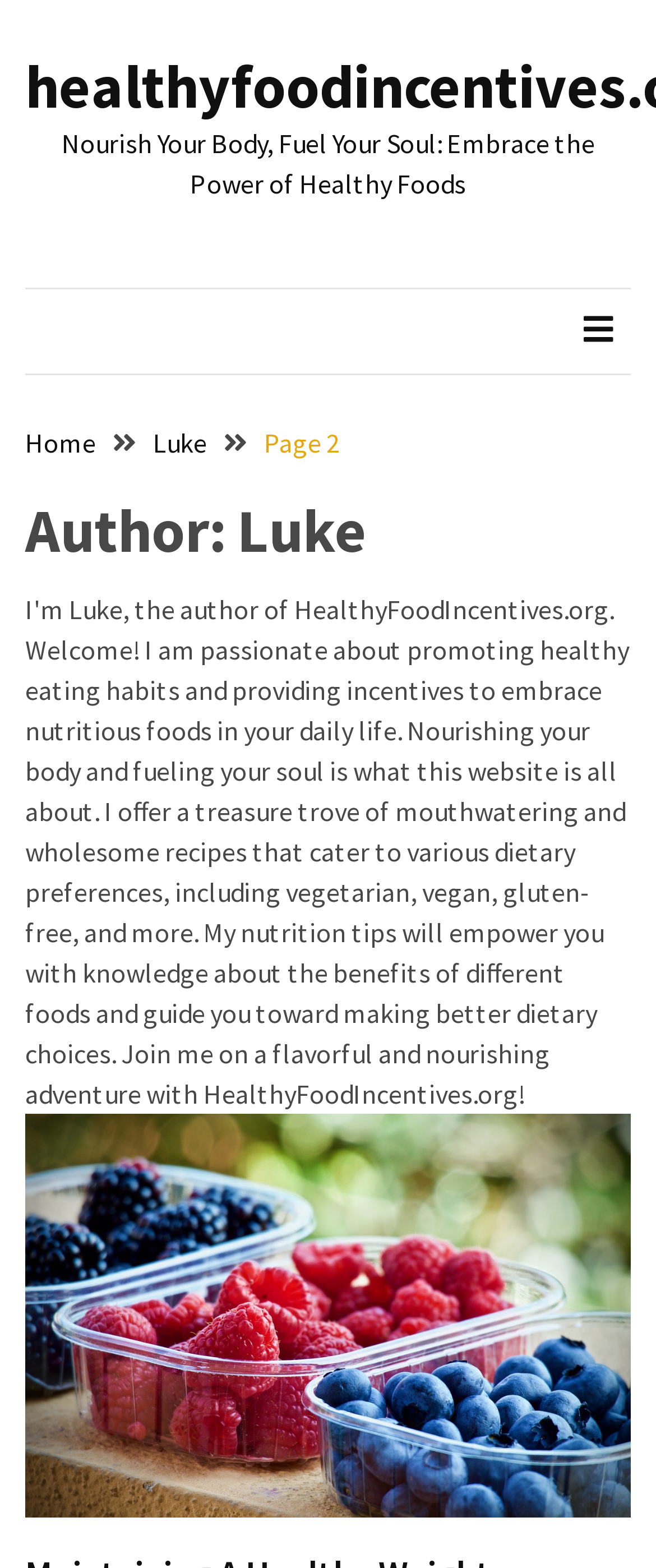How many links are under 'RECENT POSTS'? Observe the screenshot and provide a one-word or short phrase answer.

6